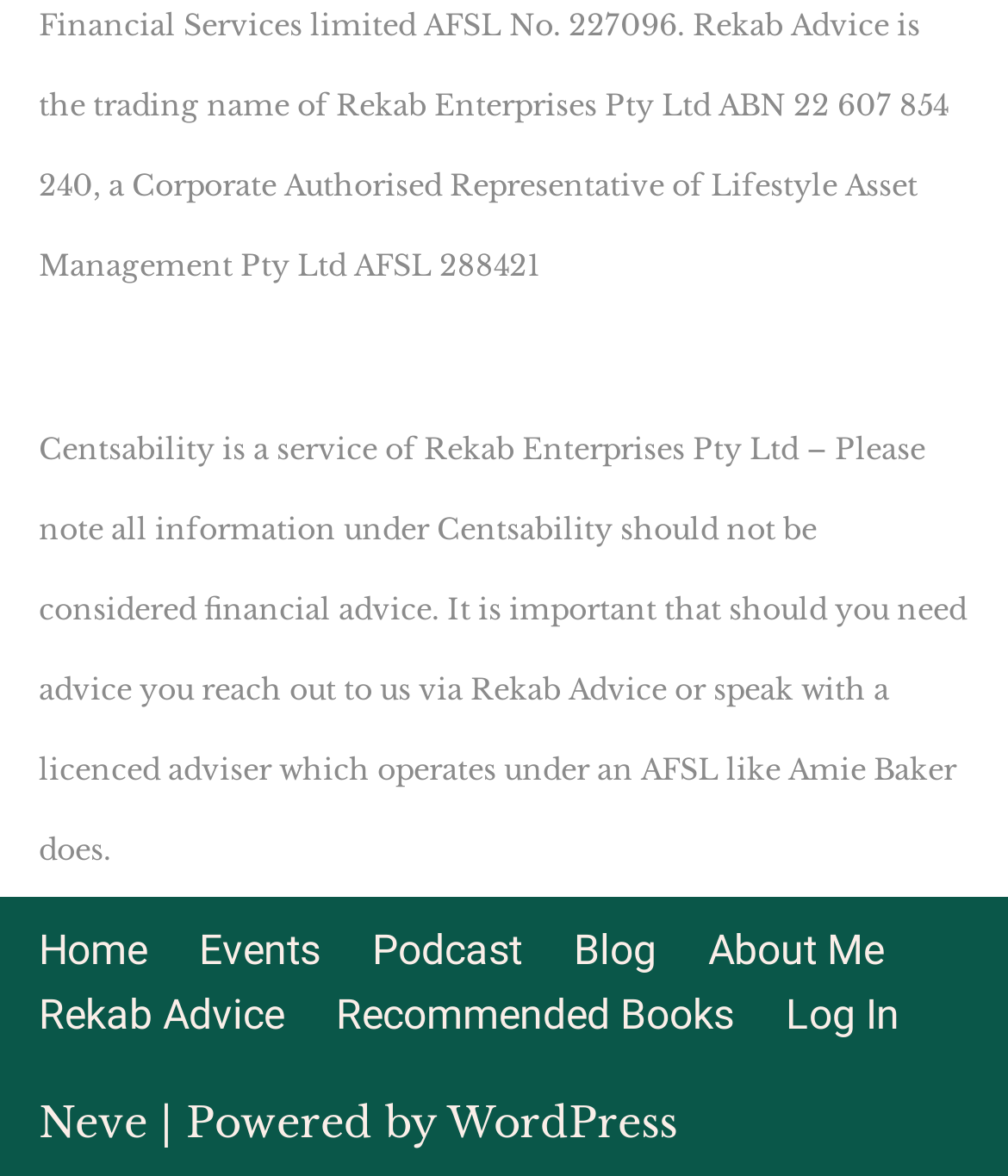Could you indicate the bounding box coordinates of the region to click in order to complete this instruction: "read blog posts".

[0.569, 0.779, 0.651, 0.836]